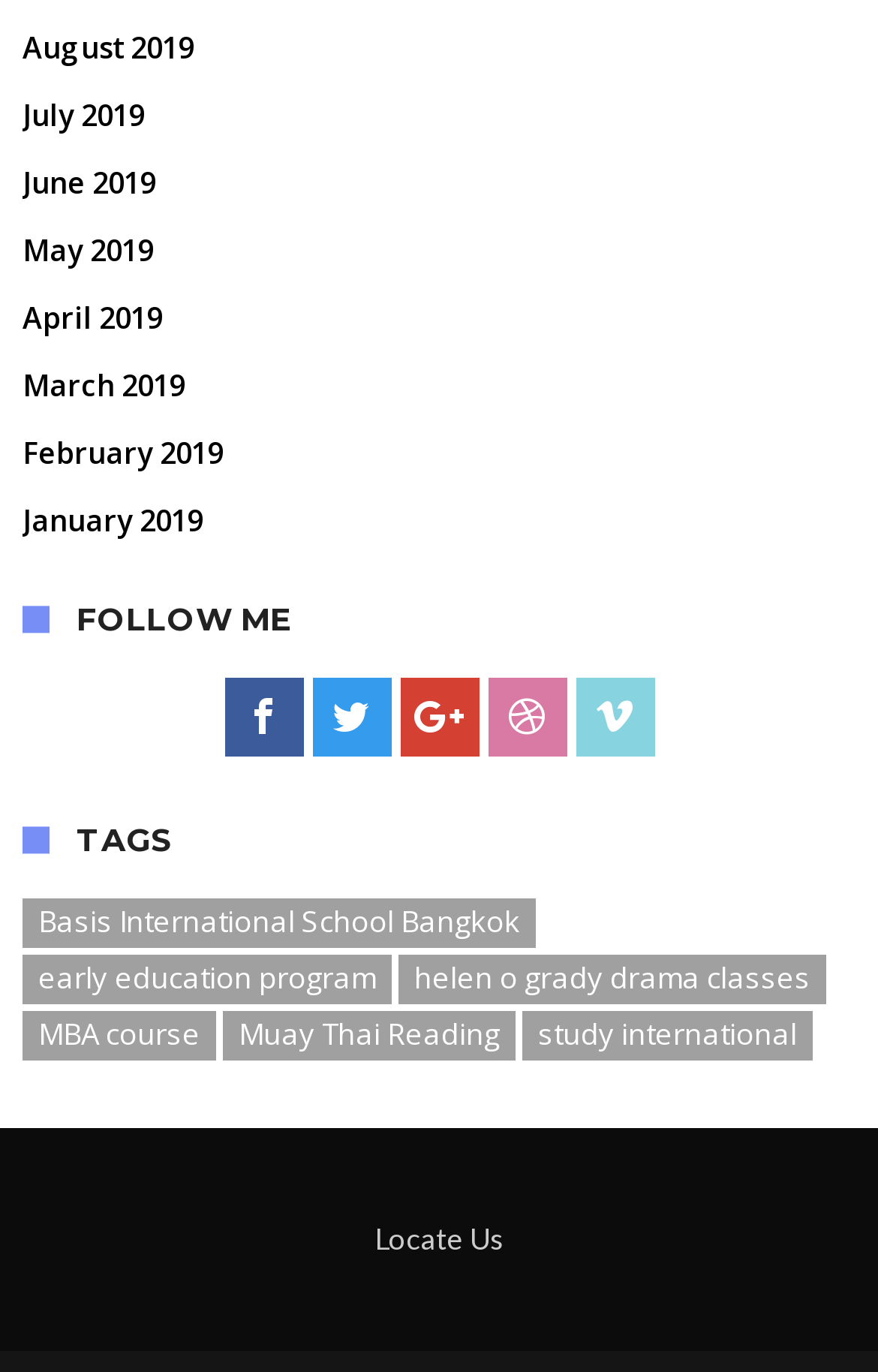Determine the bounding box for the described UI element: "early education program".

[0.026, 0.696, 0.446, 0.732]